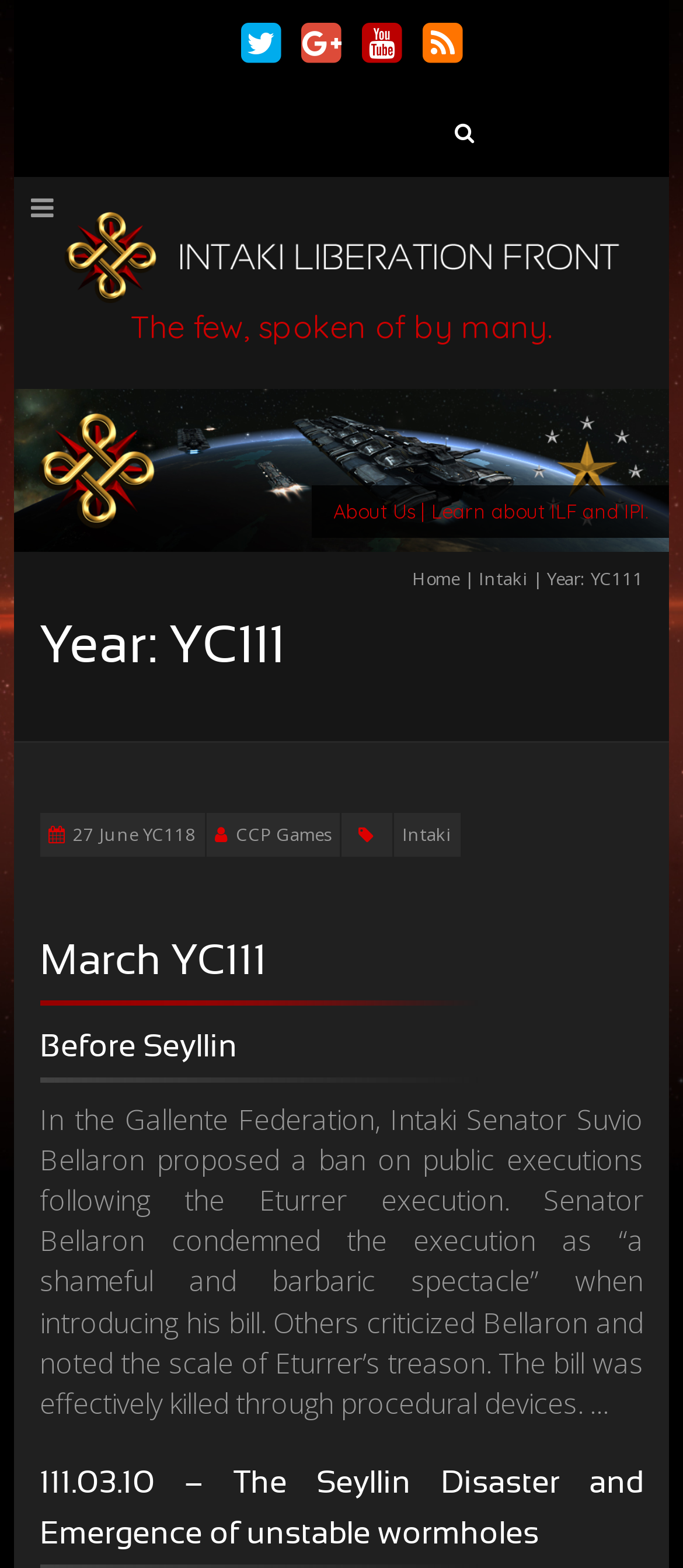Determine the bounding box coordinates of the clickable region to follow the instruction: "View the home page".

[0.603, 0.361, 0.672, 0.377]